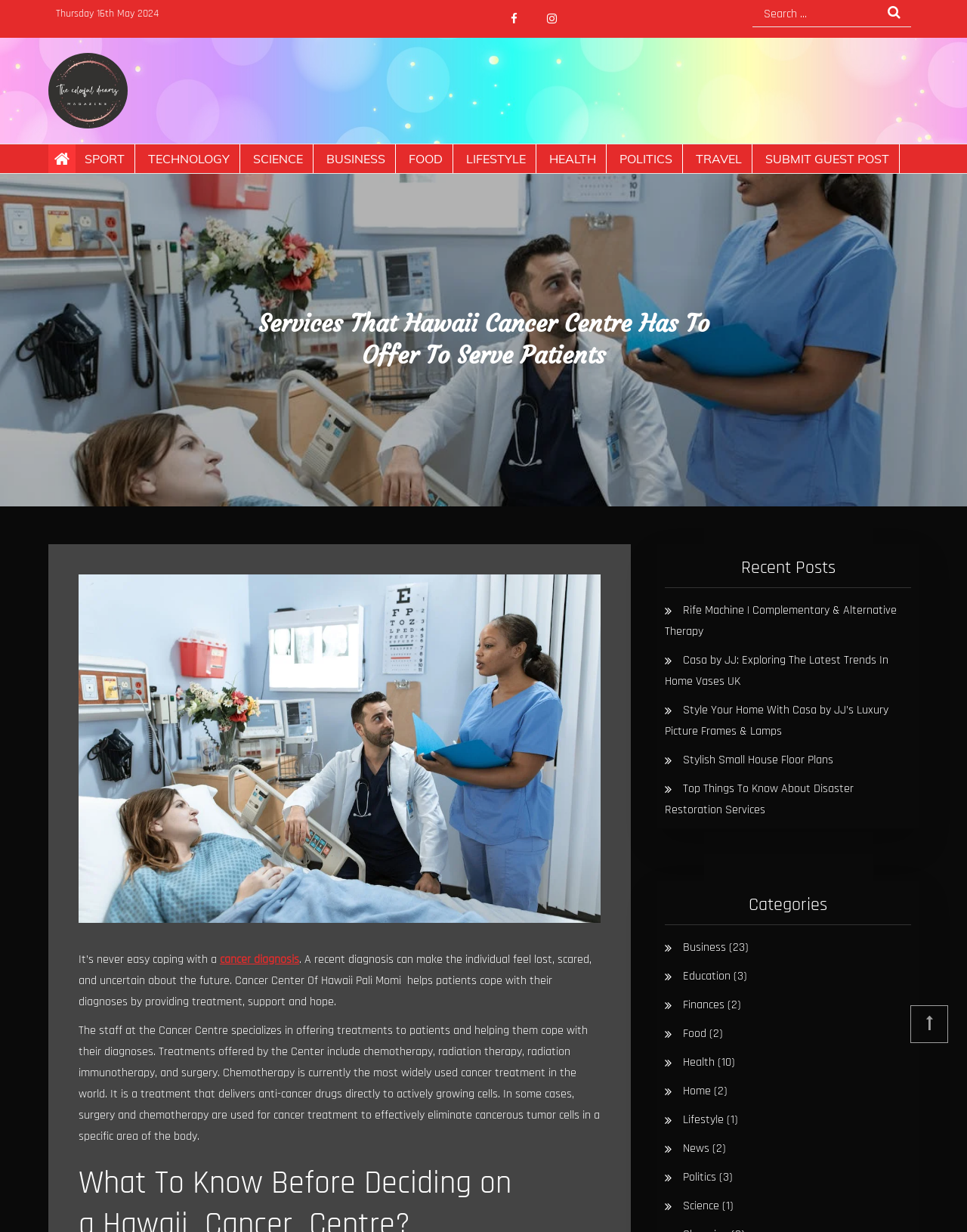Locate the bounding box of the UI element described by: "cancer diagnosis" in the given webpage screenshot.

[0.227, 0.772, 0.309, 0.785]